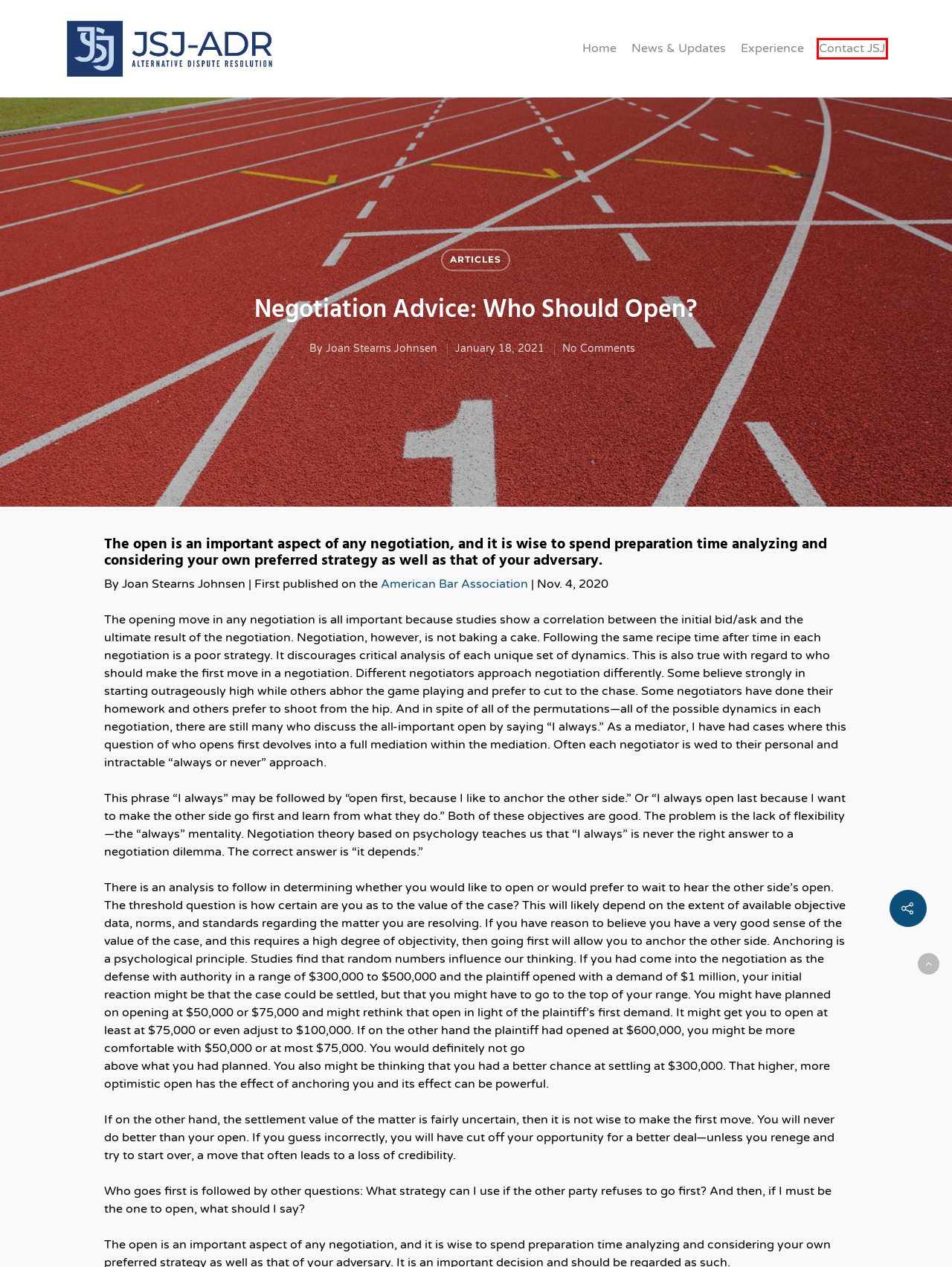View the screenshot of the webpage containing a red bounding box around a UI element. Select the most fitting webpage description for the new page shown after the element in the red bounding box is clicked. Here are the candidates:
A. Contact JSJ – JSJ ADR
B. Opening Statements in Mediation – JSJ ADR
C. Experience – JSJ ADR
D. Articles – JSJ ADR
E. Joan Stearns Johnsen – JSJ ADR
F. News & Updates – JSJ ADR
G. JSJ ADR – Alternative Dispute Resolution
H. 7 Keys to Unlock Mediation’s Golden Age – JSJ ADR

A